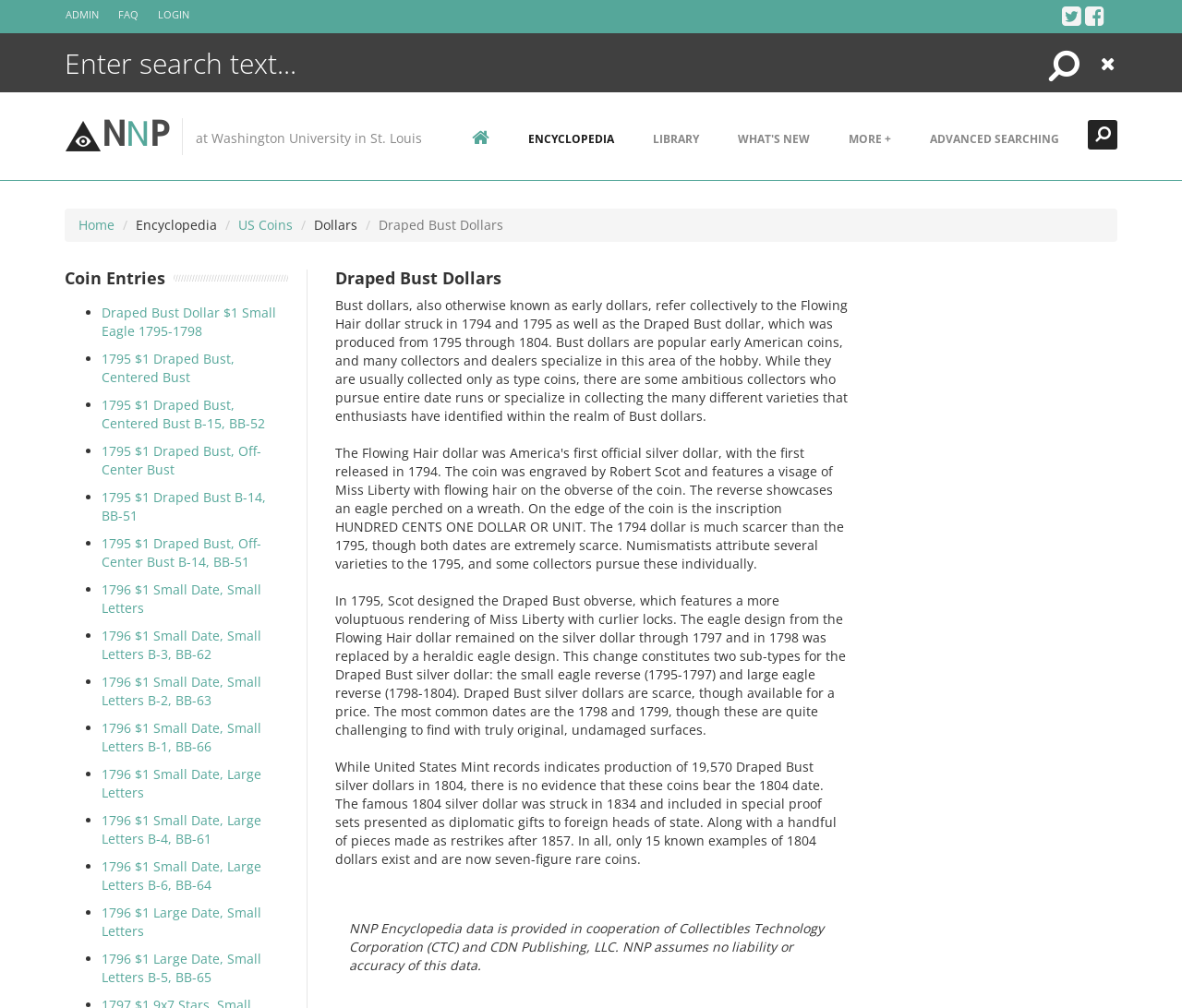Identify the bounding box coordinates for the element you need to click to achieve the following task: "Explore advanced searching options". Provide the bounding box coordinates as four float numbers between 0 and 1, in the form [left, top, right, bottom].

[0.77, 0.11, 0.912, 0.165]